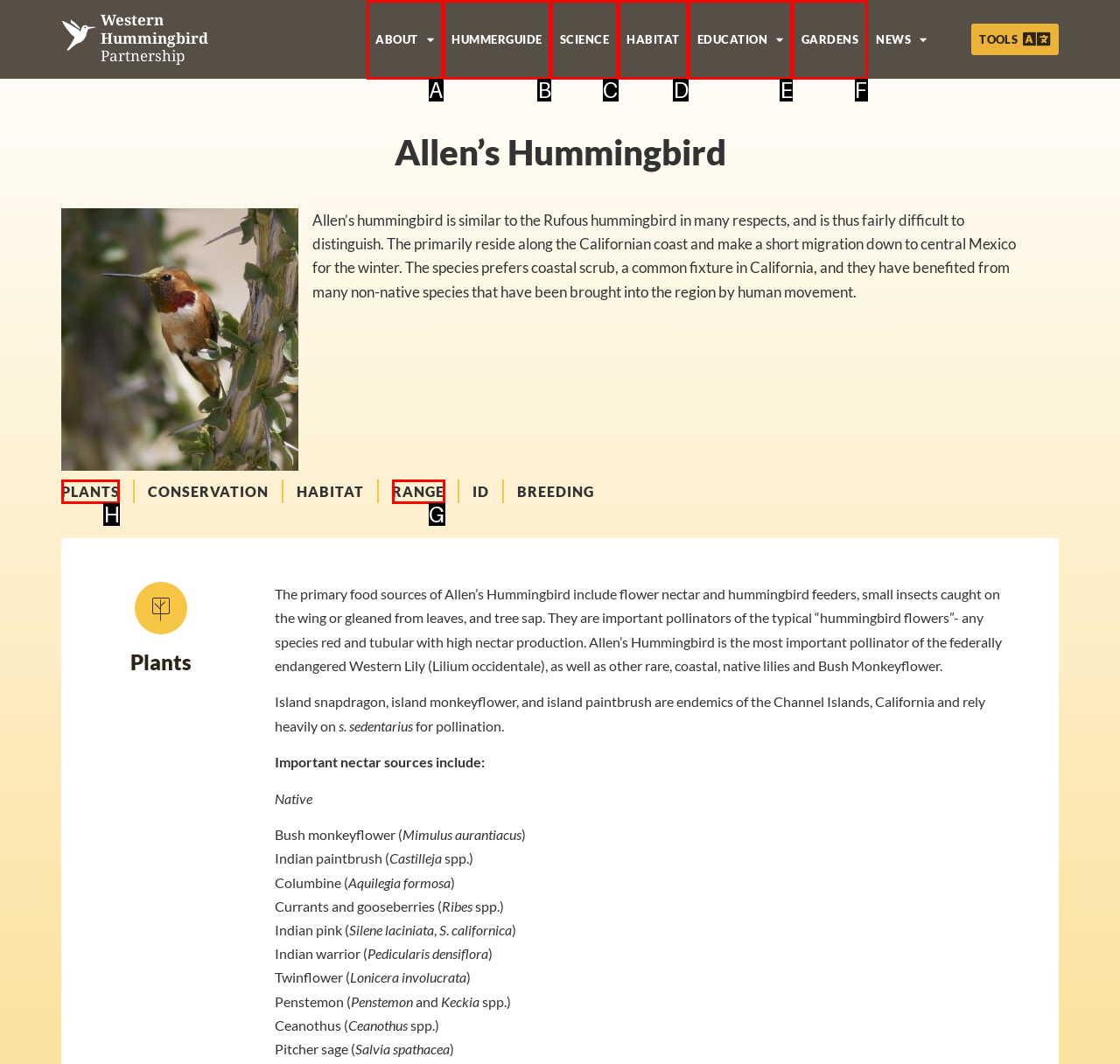What letter corresponds to the UI element to complete this task: Click on PLANTS
Answer directly with the letter.

H